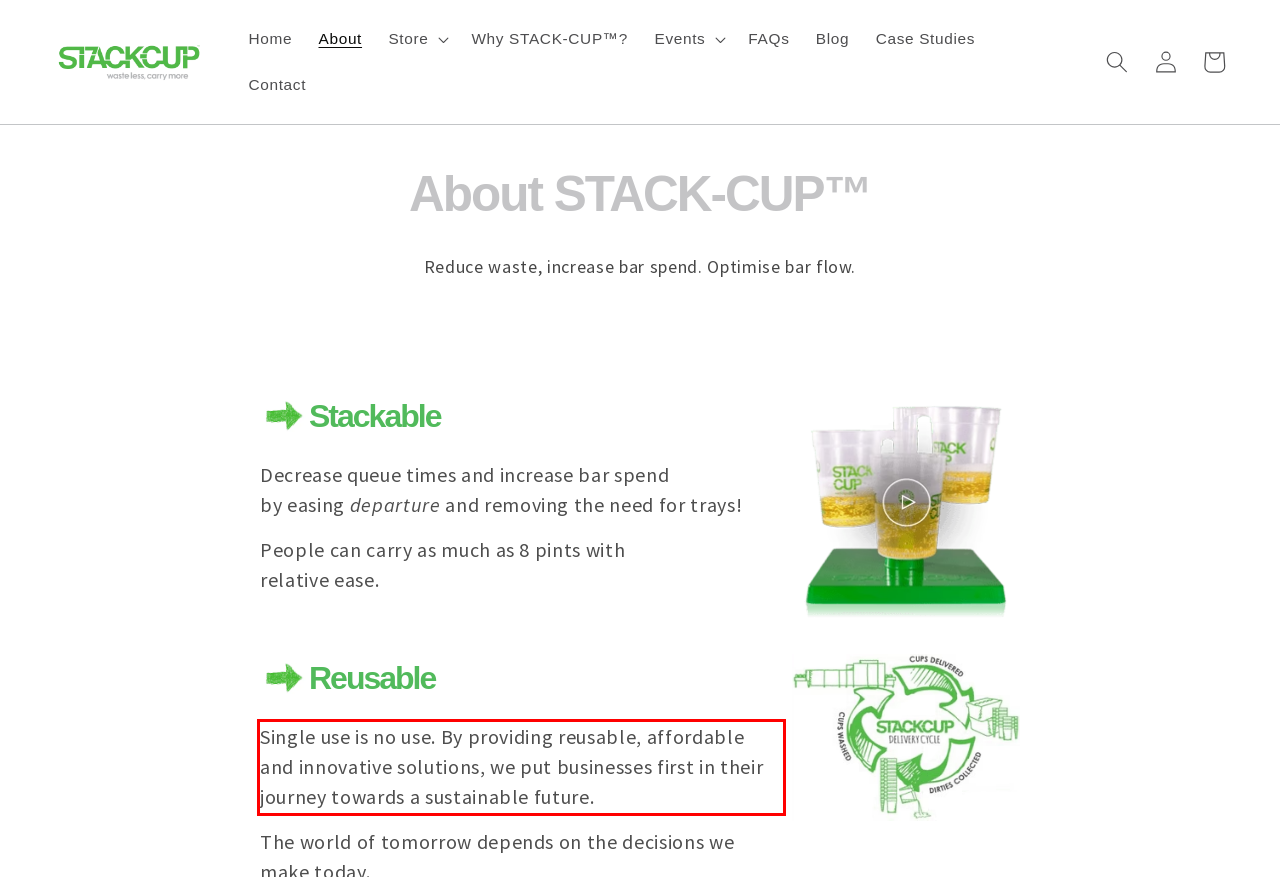Within the screenshot of the webpage, there is a red rectangle. Please recognize and generate the text content inside this red bounding box.

Single use is no use. By providing reusable, affordable and innovative solutions, we put businesses first in their journey towards a sustainable future.